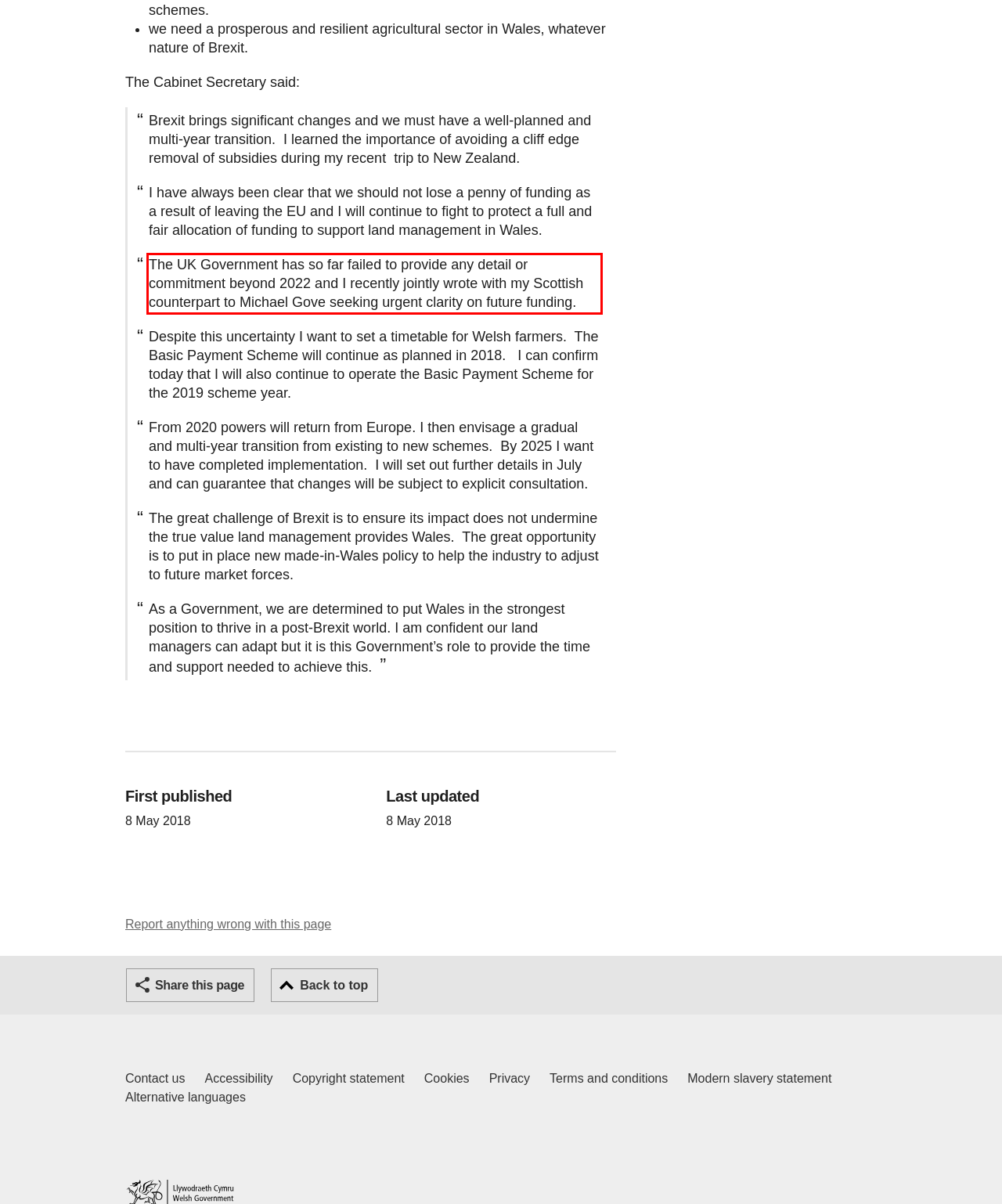Using the webpage screenshot, recognize and capture the text within the red bounding box.

The UK Government has so far failed to provide any detail or commitment beyond 2022 and I recently jointly wrote with my Scottish counterpart to Michael Gove seeking urgent clarity on future funding.